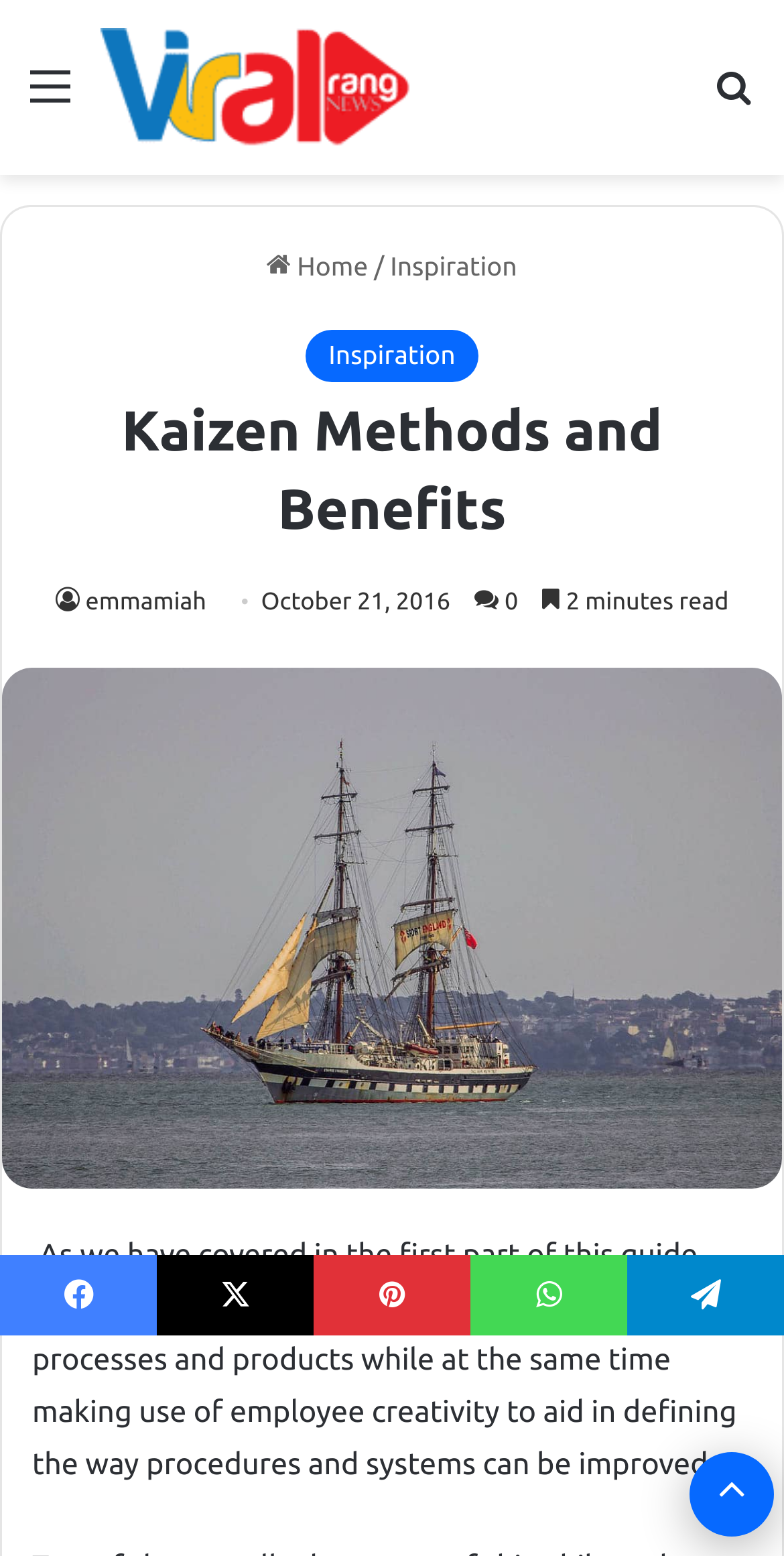Can you give a detailed response to the following question using the information from the image? Who is the author of the article?

The author of the article is mentioned below the heading 'Kaizen Methods and Benefits', where it says 'emmamiah' followed by the date 'October 21, 2016'.